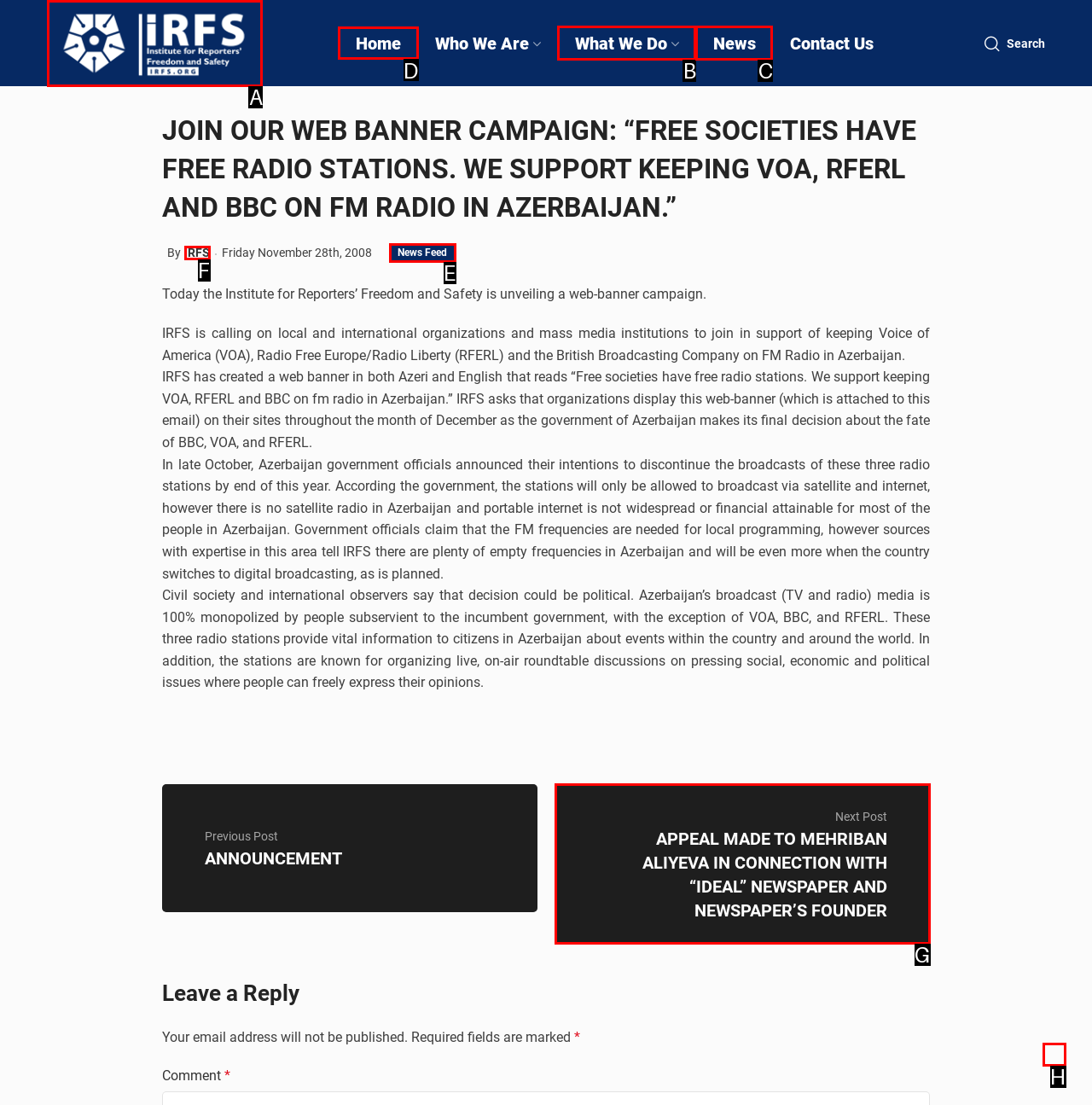Select the appropriate letter to fulfill the given instruction: Click the 'Home' link
Provide the letter of the correct option directly.

D